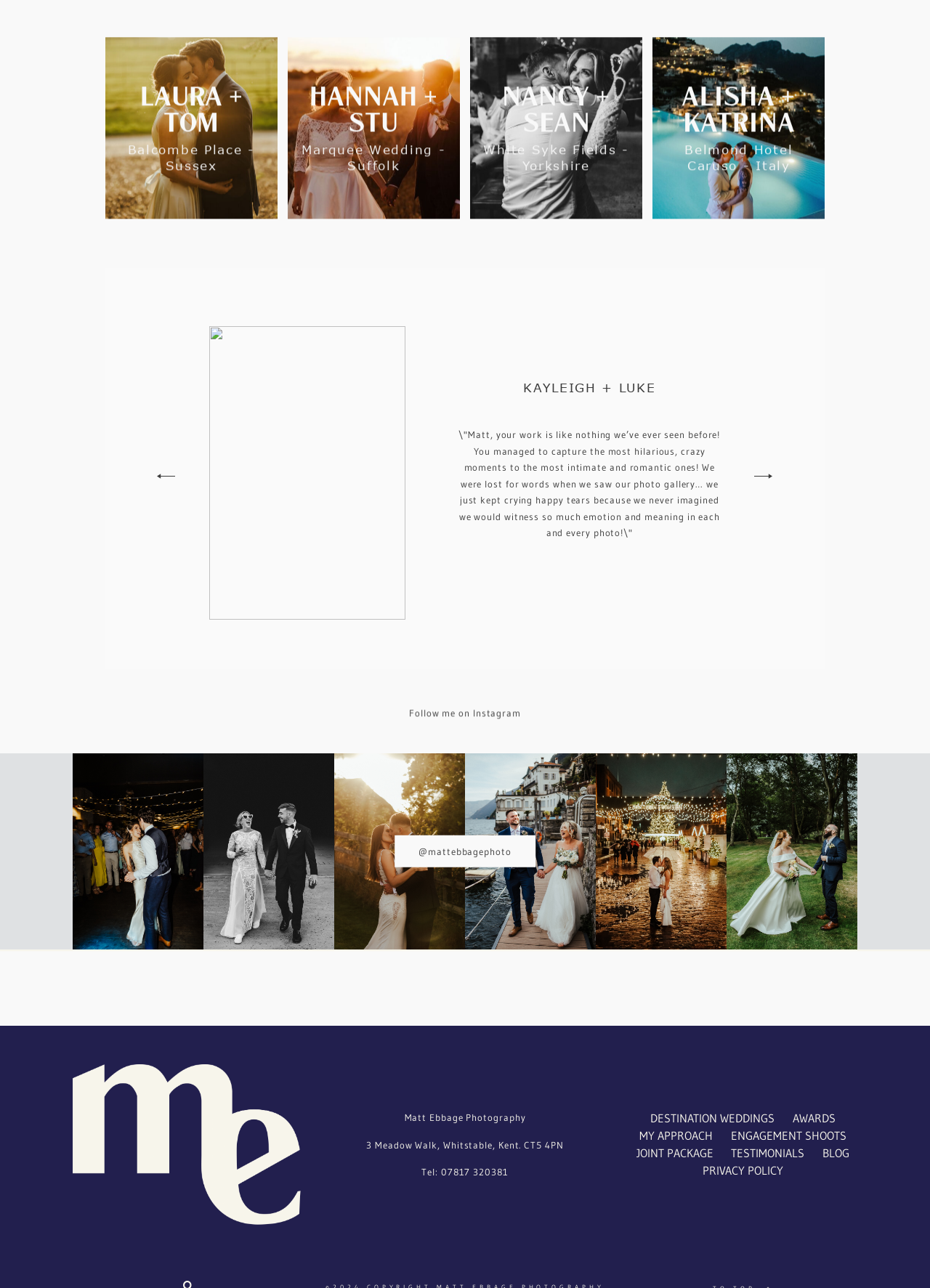Using the description: "parent_node: ALISHA + KATRINA", identify the bounding box of the corresponding UI element in the screenshot.

[0.702, 0.095, 0.887, 0.236]